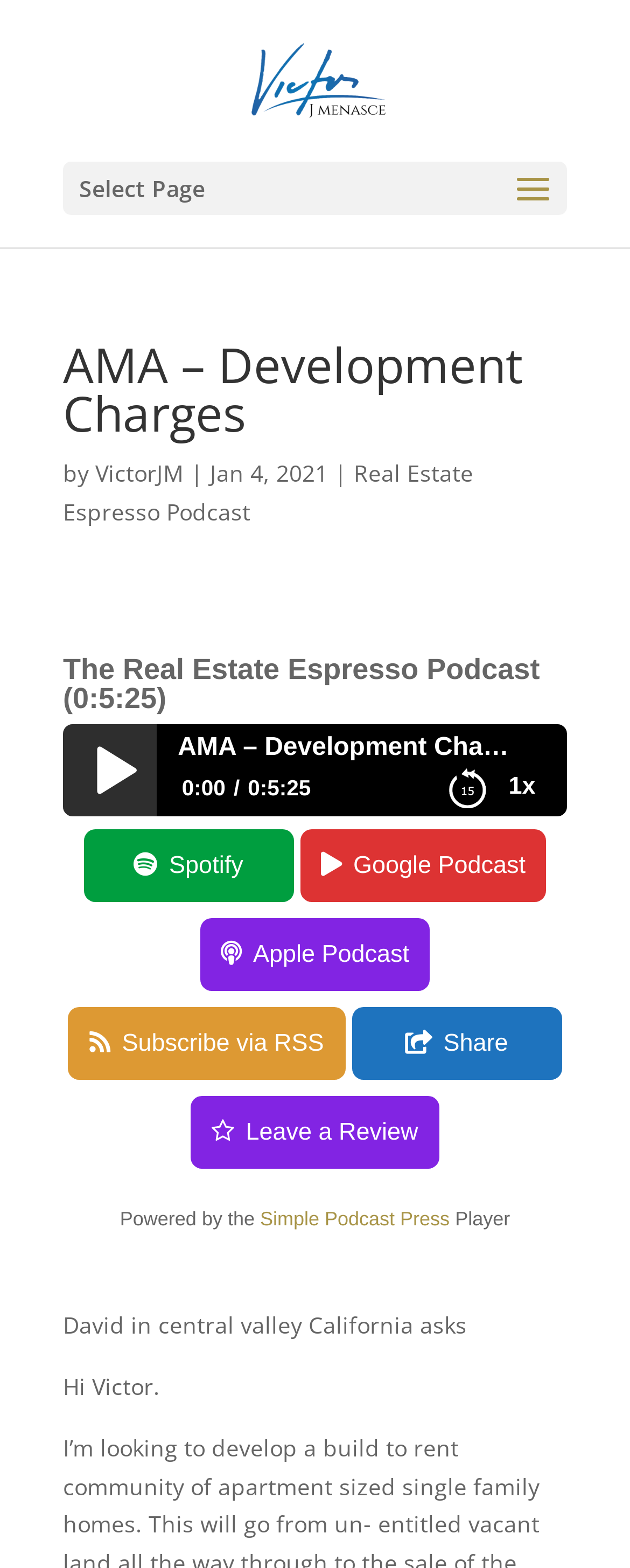Give a concise answer using only one word or phrase for this question:
What is the topic of the podcast?

Development Charges